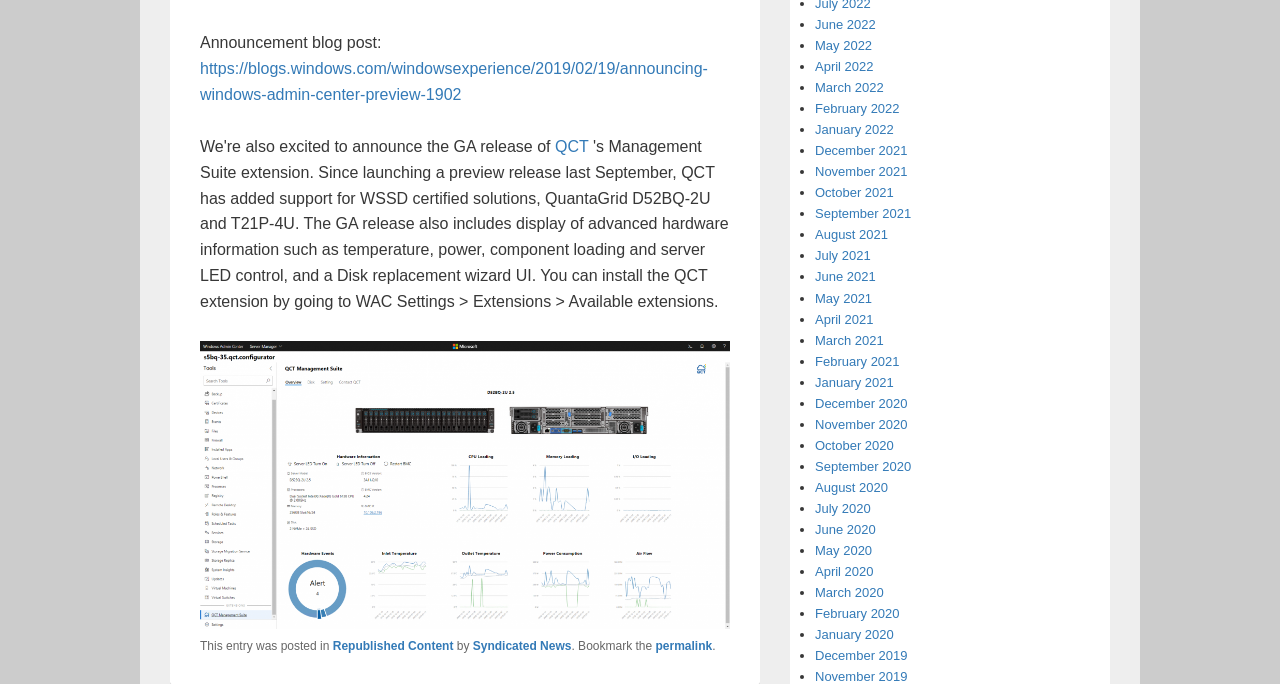Please identify the bounding box coordinates of the element's region that should be clicked to execute the following instruction: "Read the December 2019 post". The bounding box coordinates must be four float numbers between 0 and 1, i.e., [left, top, right, bottom].

[0.637, 0.948, 0.709, 0.97]